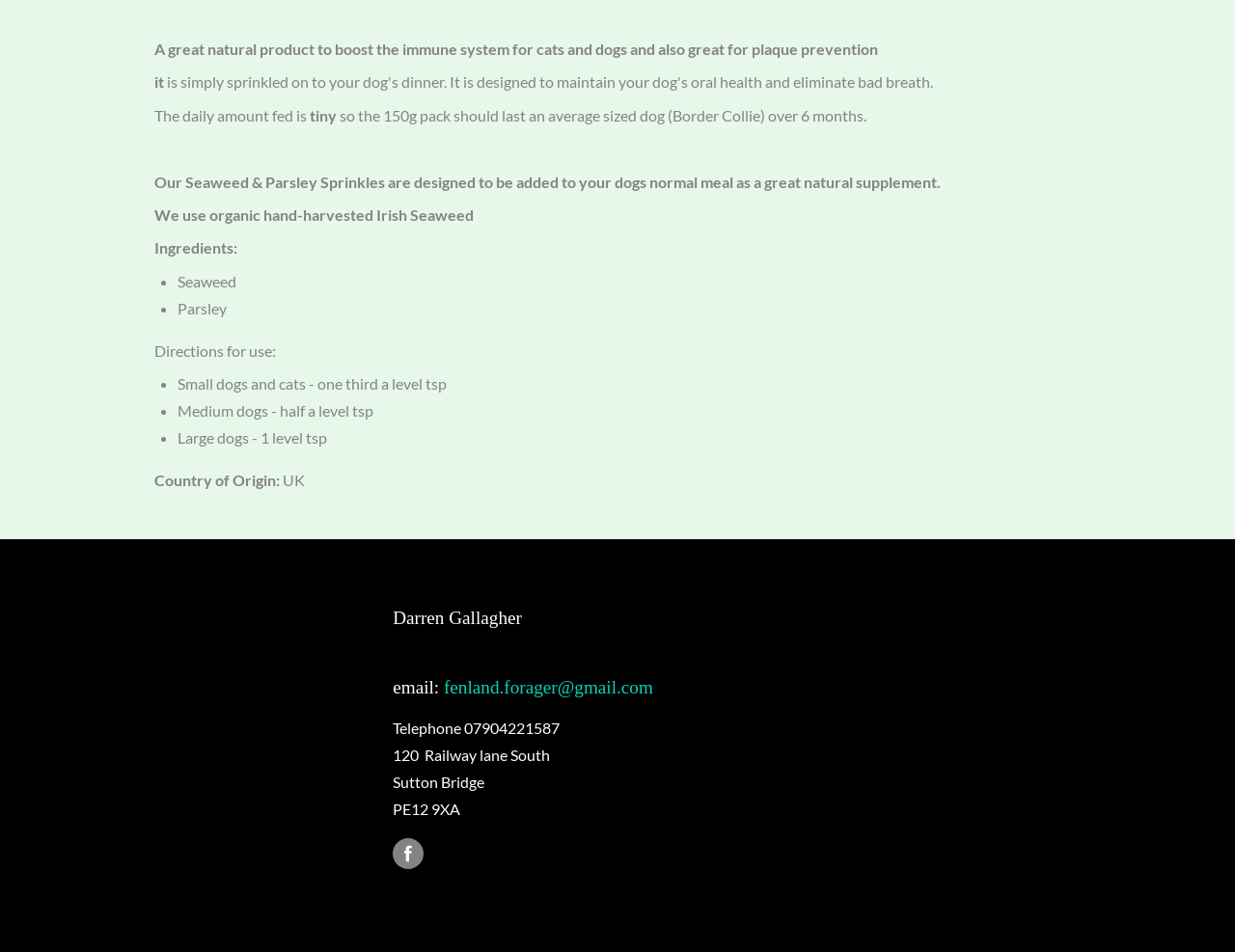Please find the bounding box for the following UI element description. Provide the coordinates in (top-left x, top-left y, bottom-right x, bottom-right y) format, with values between 0 and 1: fenland.forager@gmail.com

[0.359, 0.711, 0.529, 0.732]